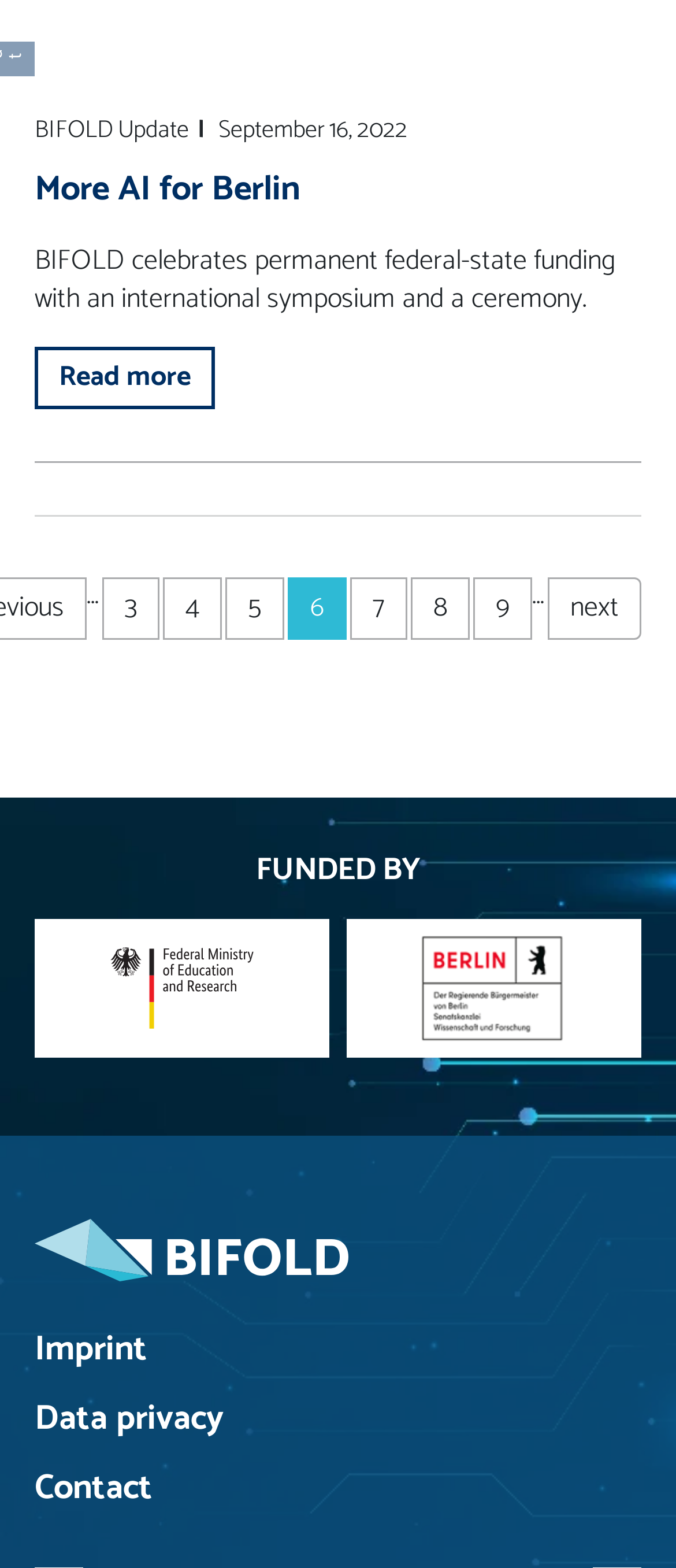How many links are there for pagination?
Based on the image, provide your answer in one word or phrase.

9